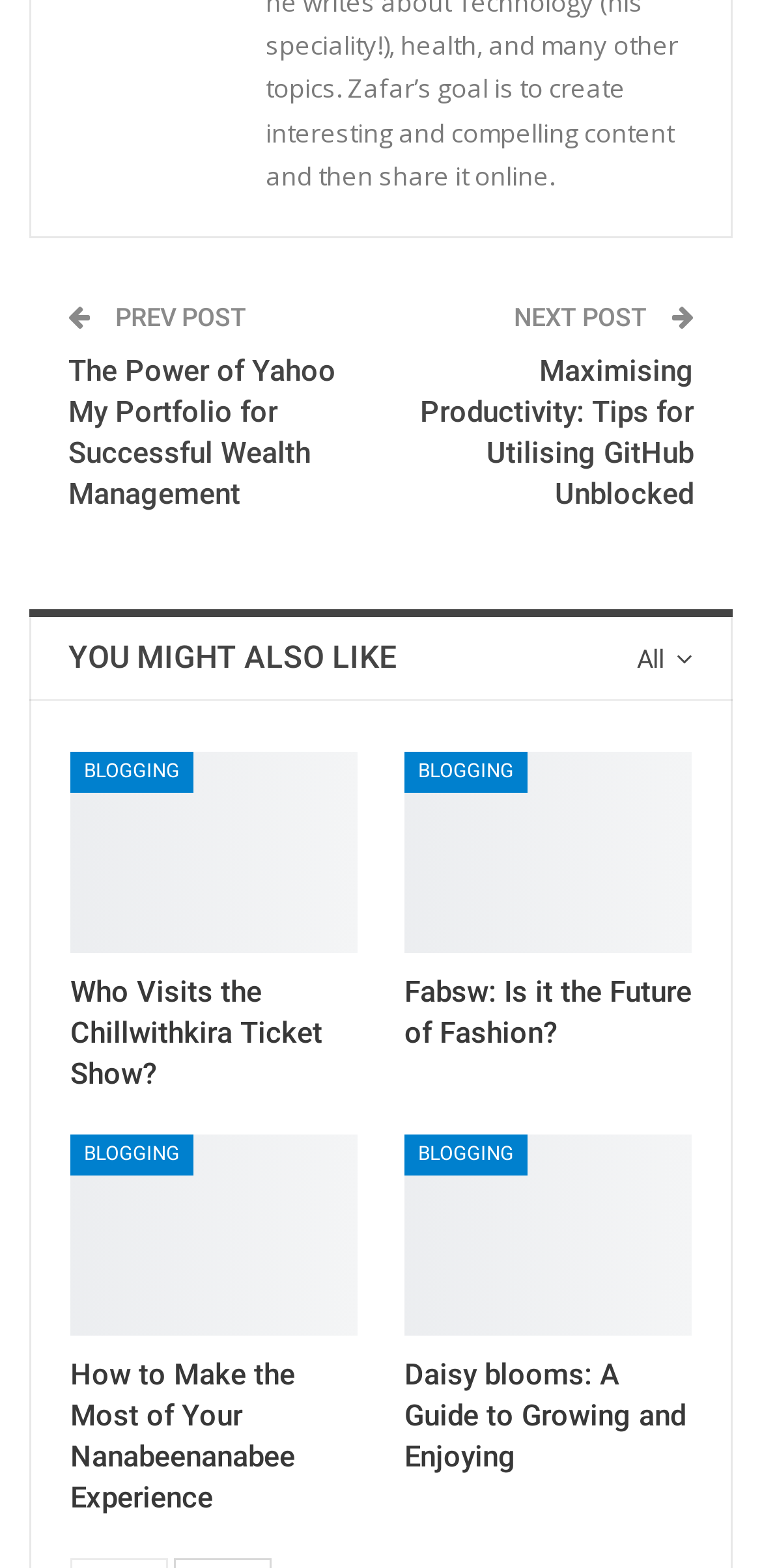What is the text of the first link? Observe the screenshot and provide a one-word or short phrase answer.

The Power of Yahoo My Portfolio for Successful Wealth Management